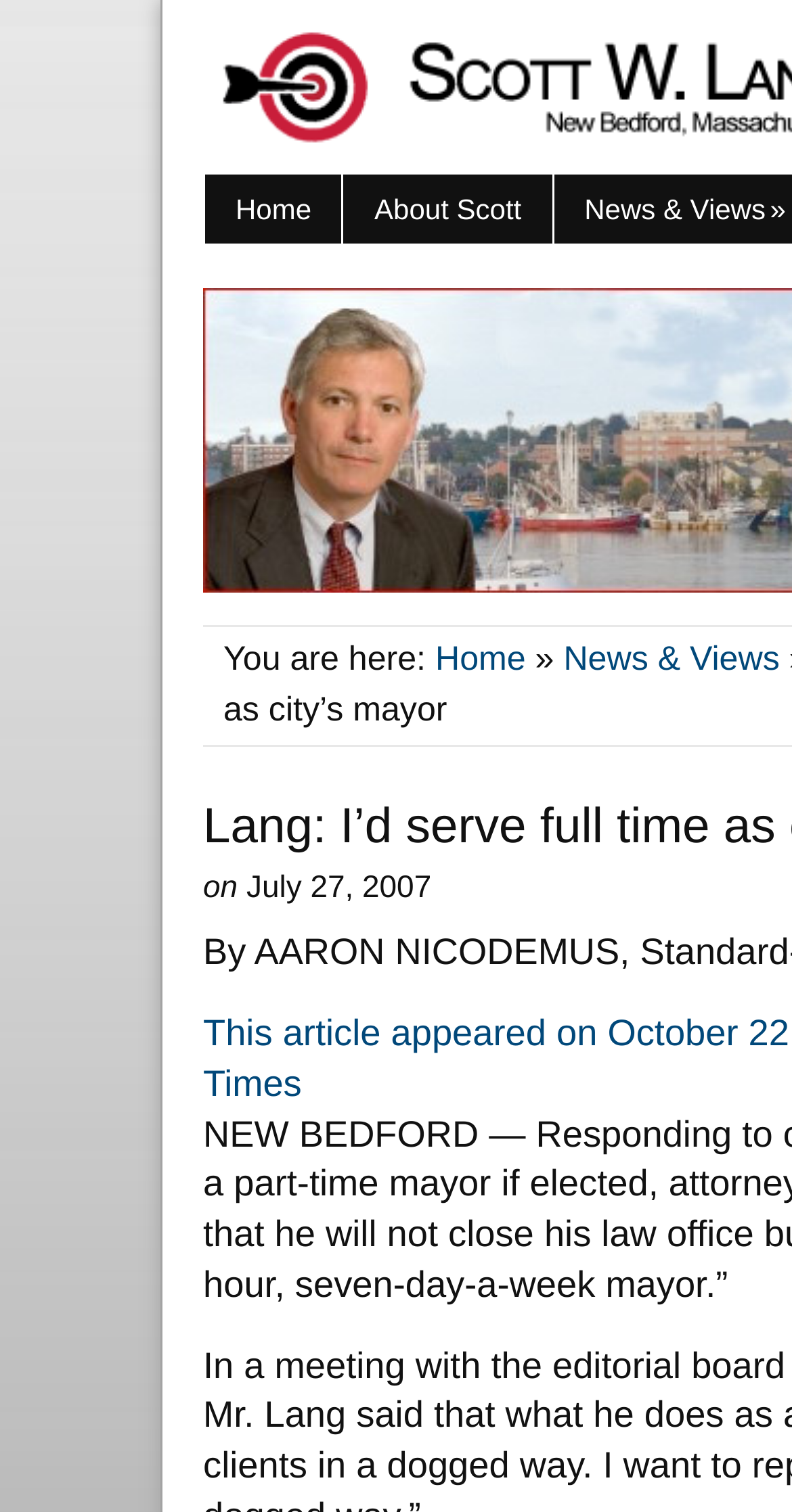Provide a thorough description of this webpage.

The webpage appears to be a personal website or blog for Scott W. Lang, who is running for mayor. At the top, there are three main navigation links: "Home", "About Scott", and another "Home" link, which is part of a breadcrumb trail. The "Home" link is positioned on the left, while "About Scott" is to its right.

Below the navigation links, there is a section with a "You are here:" label, followed by another "Home" link, a "»" symbol, and then a "News & Views" link. This section is likely a breadcrumb trail indicating the current page location.

Further down, there is a news article or blog post dated July 27, 2007, with a timestamp of 14:04:56. The article's title is not provided, but the date and timestamp are prominently displayed.